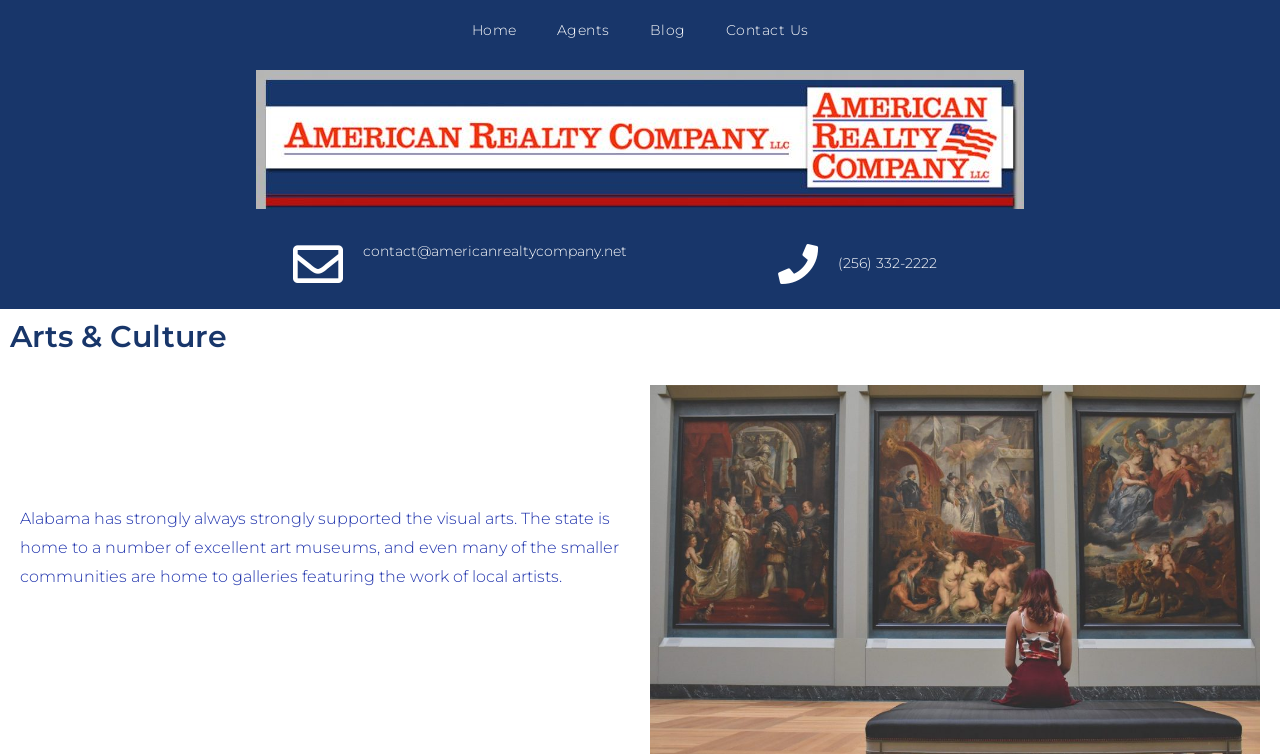Please provide the bounding box coordinates in the format (top-left x, top-left y, bottom-right x, bottom-right y). Remember, all values are floating point numbers between 0 and 1. What is the bounding box coordinate of the region described as: Home

None